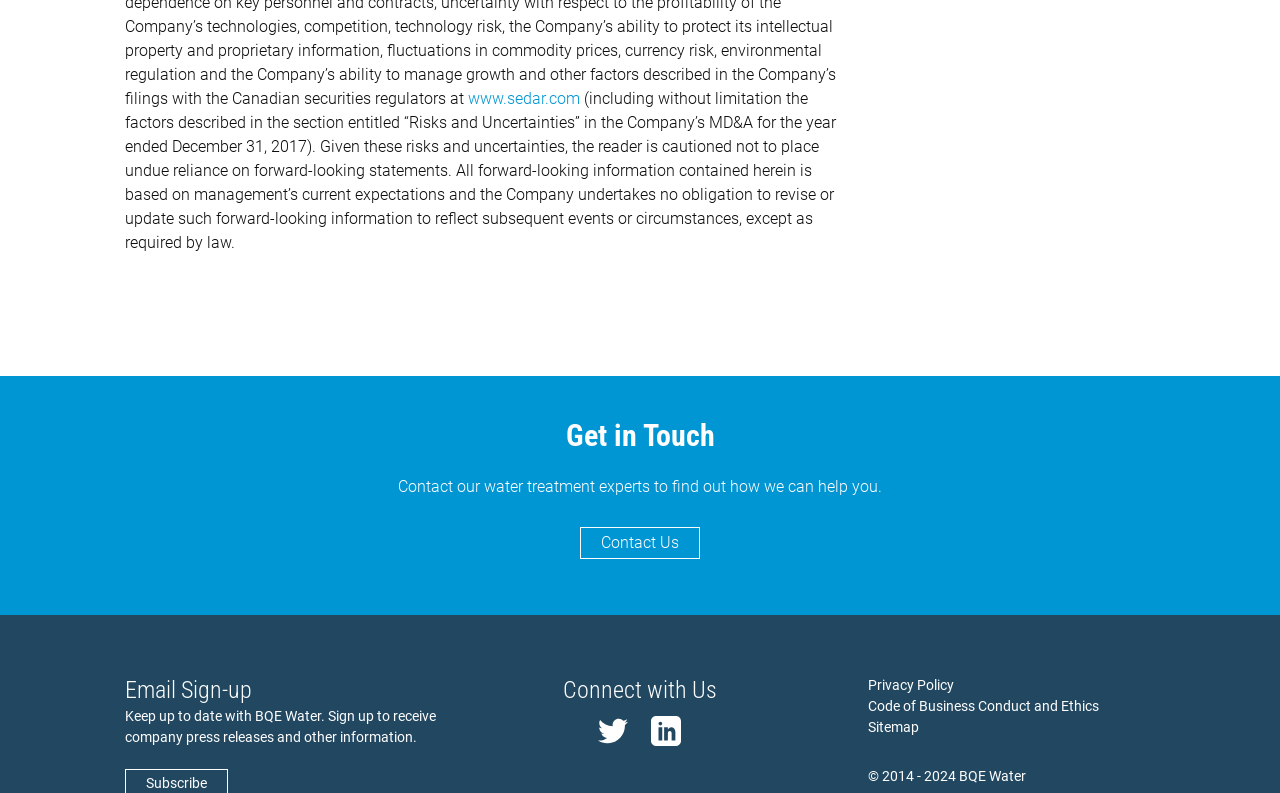What is the company's name?
Based on the image, give a concise answer in the form of a single word or short phrase.

BQE Water